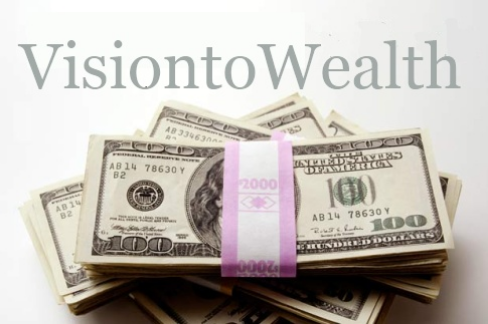What is the focus of the brand 'VisiontoWealth'?
Answer the question with a detailed explanation, including all necessary information.

According to the caption, the brand 'VisiontoWealth' focuses on educating individuals on attaining financial success and achieving their wealth goals, which can be summarized as wealth-building strategies.